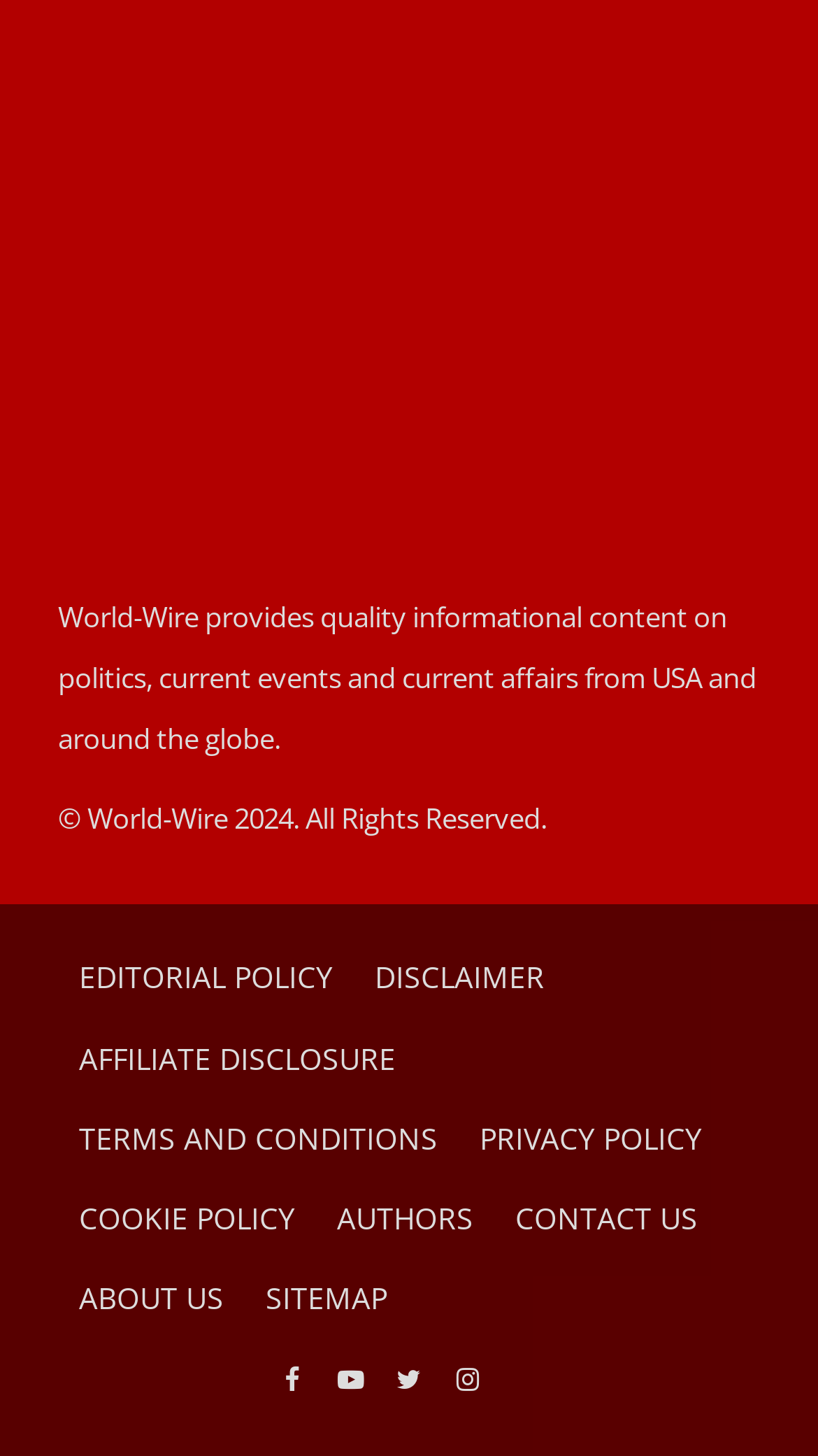Use one word or a short phrase to answer the question provided: 
What is the name of the website?

World-Wire